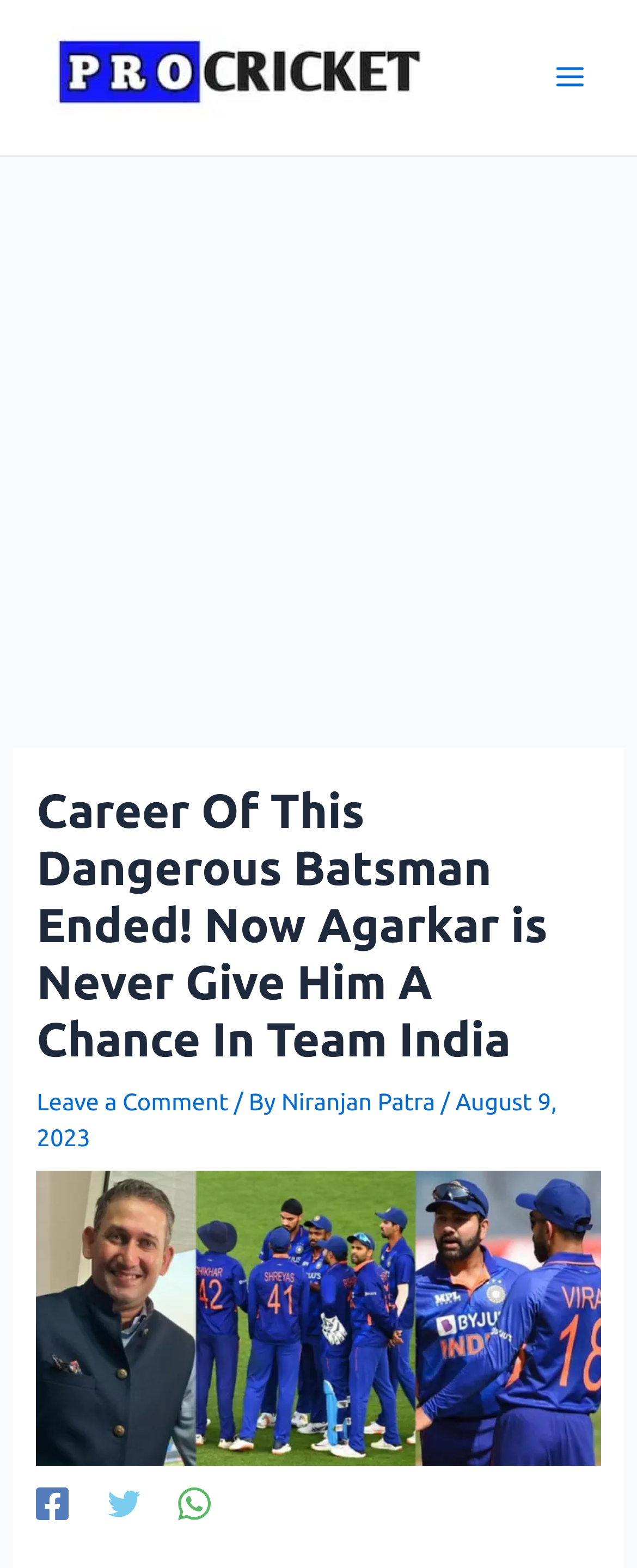For the given element description aria-label="Facebook", determine the bounding box coordinates of the UI element. The coordinates should follow the format (top-left x, top-left y, bottom-right x, bottom-right y) and be within the range of 0 to 1.

[0.058, 0.949, 0.109, 0.97]